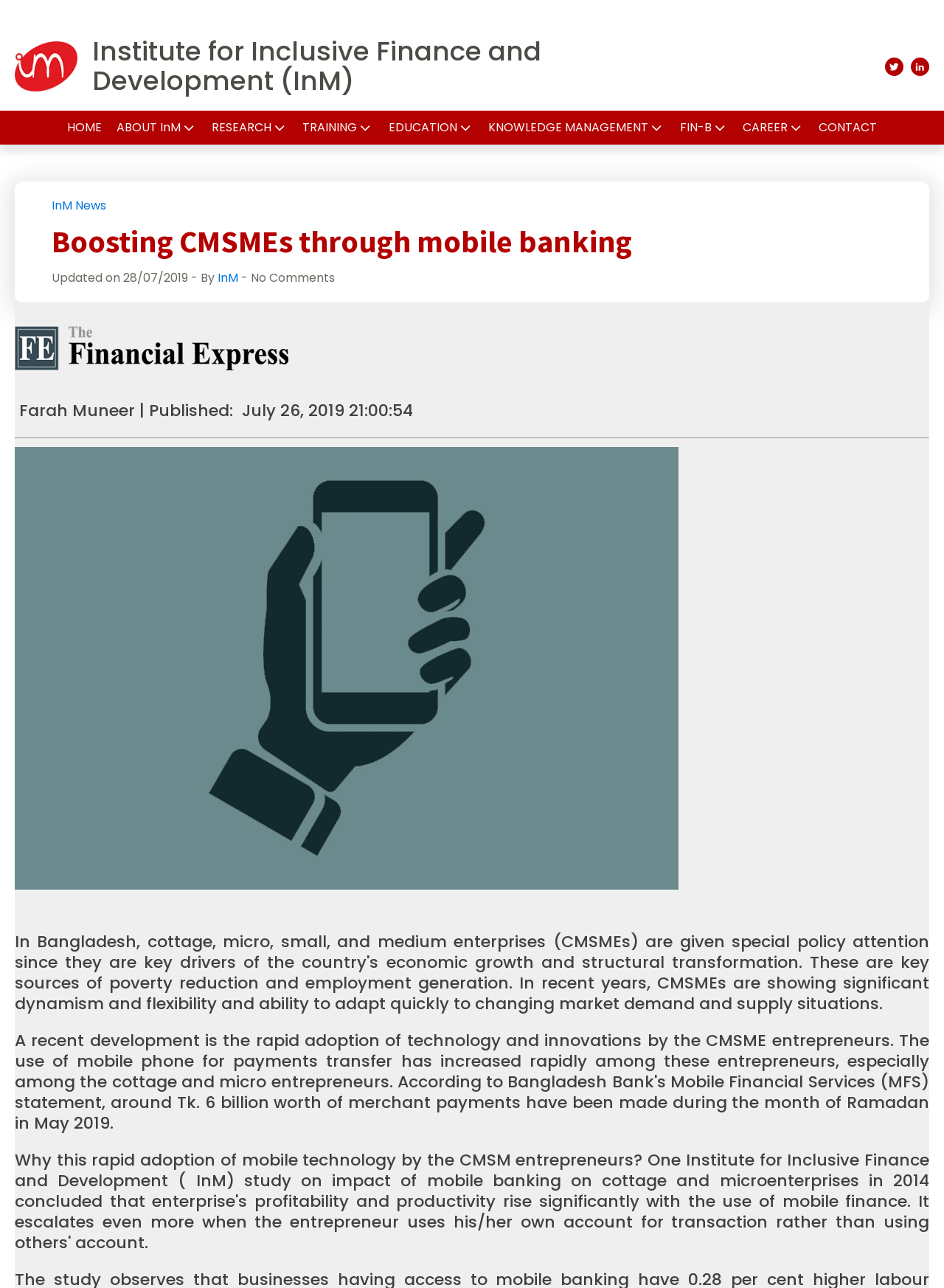Could you determine the bounding box coordinates of the clickable element to complete the instruction: "View InM News"? Provide the coordinates as four float numbers between 0 and 1, i.e., [left, top, right, bottom].

[0.055, 0.153, 0.112, 0.166]